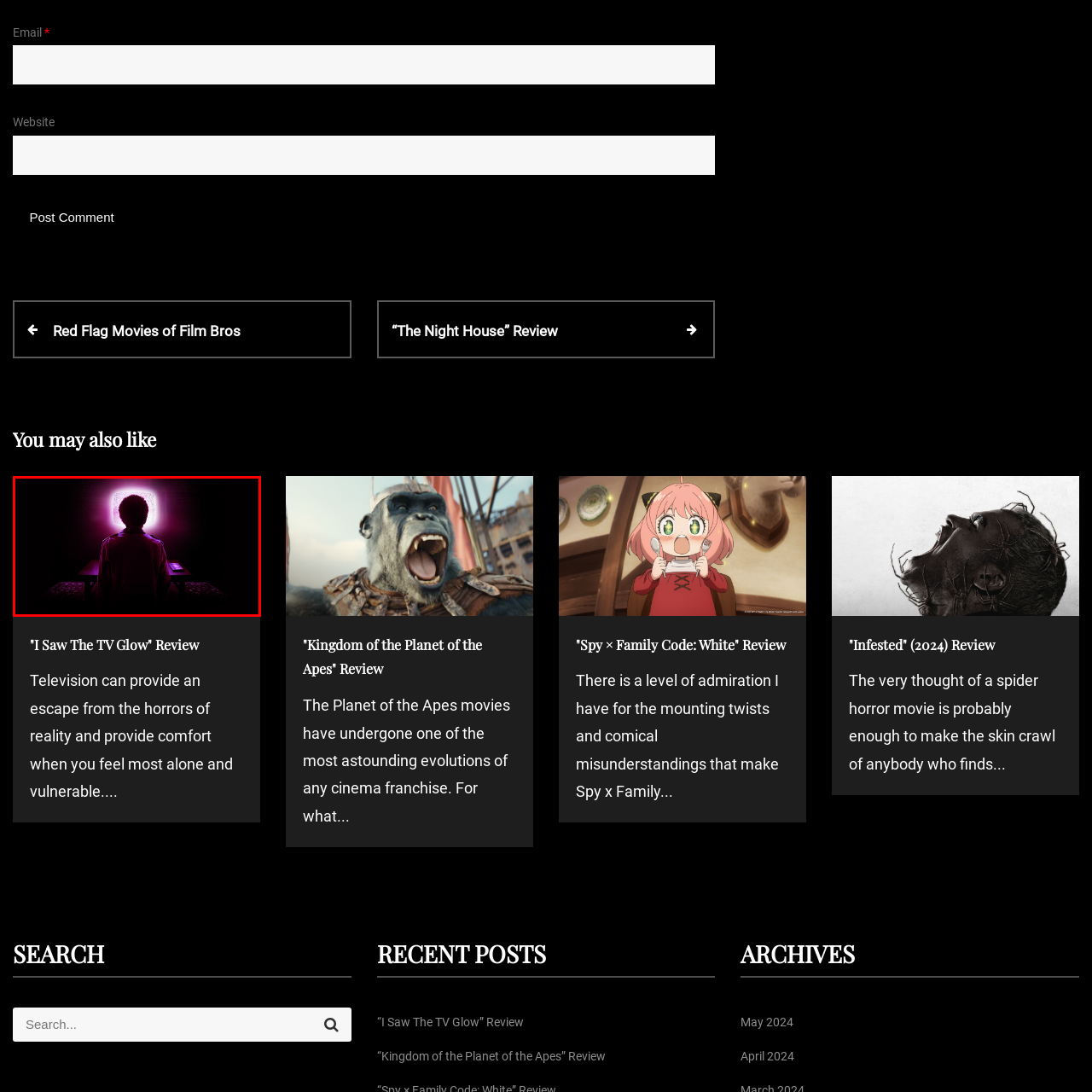Explain in detail what is shown in the red-bordered image.

The image portrays a silhouette of a person seated at a desk, positioned in front of a glowing television screen. The backlit screen emits a vibrant purple light, casting an otherworldly glow that contrasts sharply with the surrounding darkness. The individual, dressed in a light-colored jacket, sits in a contemplative posture, seemingly absorbed by the visual display emanating from the TV. This scene evokes a sense of mystery and intrigue, suggesting themes of isolation, the impact of media, and the allure of the unknown, reminiscent of the psychological depths explored in media reviews. The ambiance created by the vivid lighting and shadowy surroundings enhances the overall mood, hinting at the emotional resonance of the content being viewed.